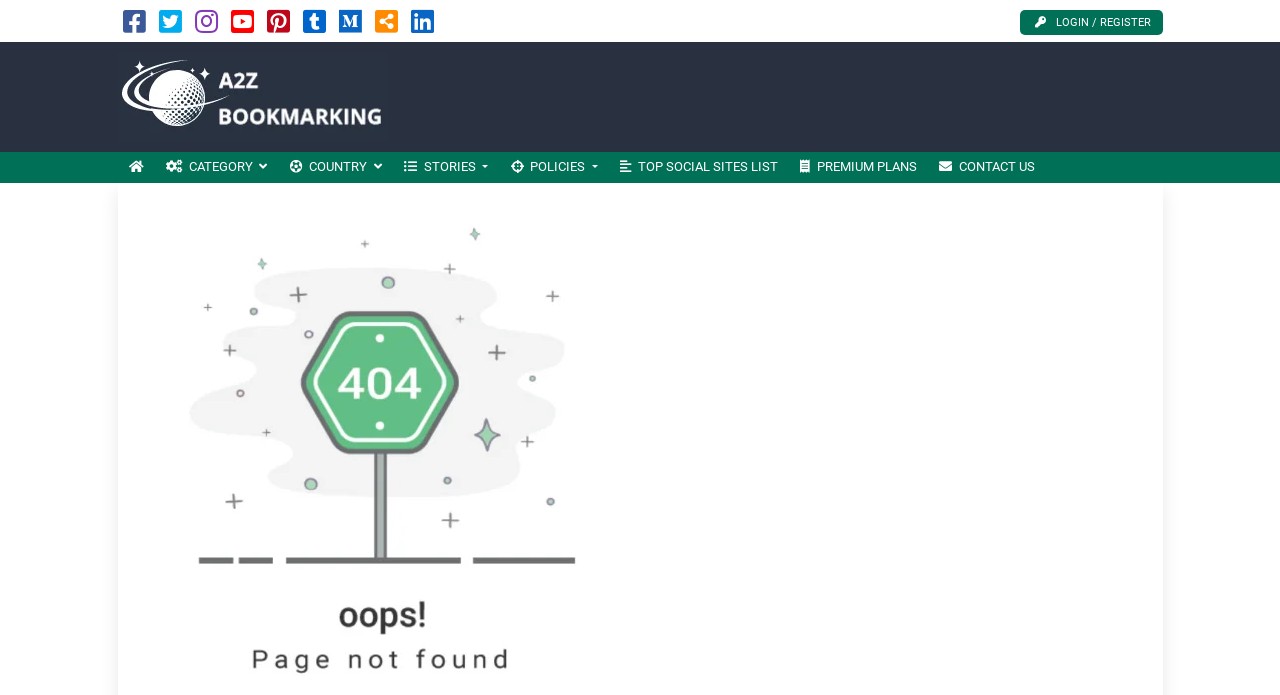Based on the element description, predict the bounding box coordinates (top-left x, top-left y, bottom-right x, bottom-right y) for the UI element in the screenshot: Login / Register

[0.796, 0.014, 0.908, 0.05]